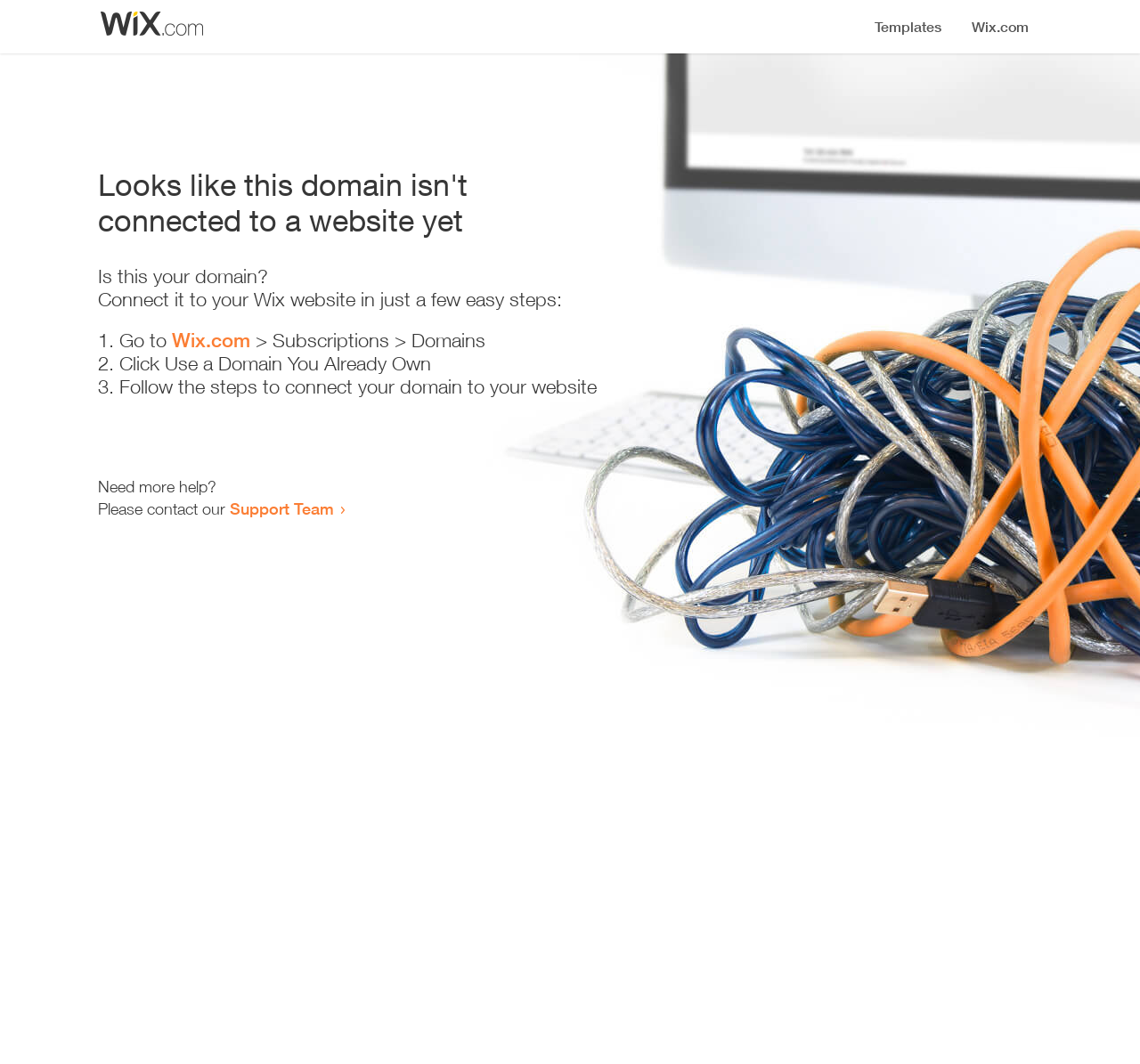What is the purpose of this webpage?
Provide a thorough and detailed answer to the question.

The webpage provides instructions and guidance on how to connect a domain to a website, indicating that its purpose is to facilitate this process for users.